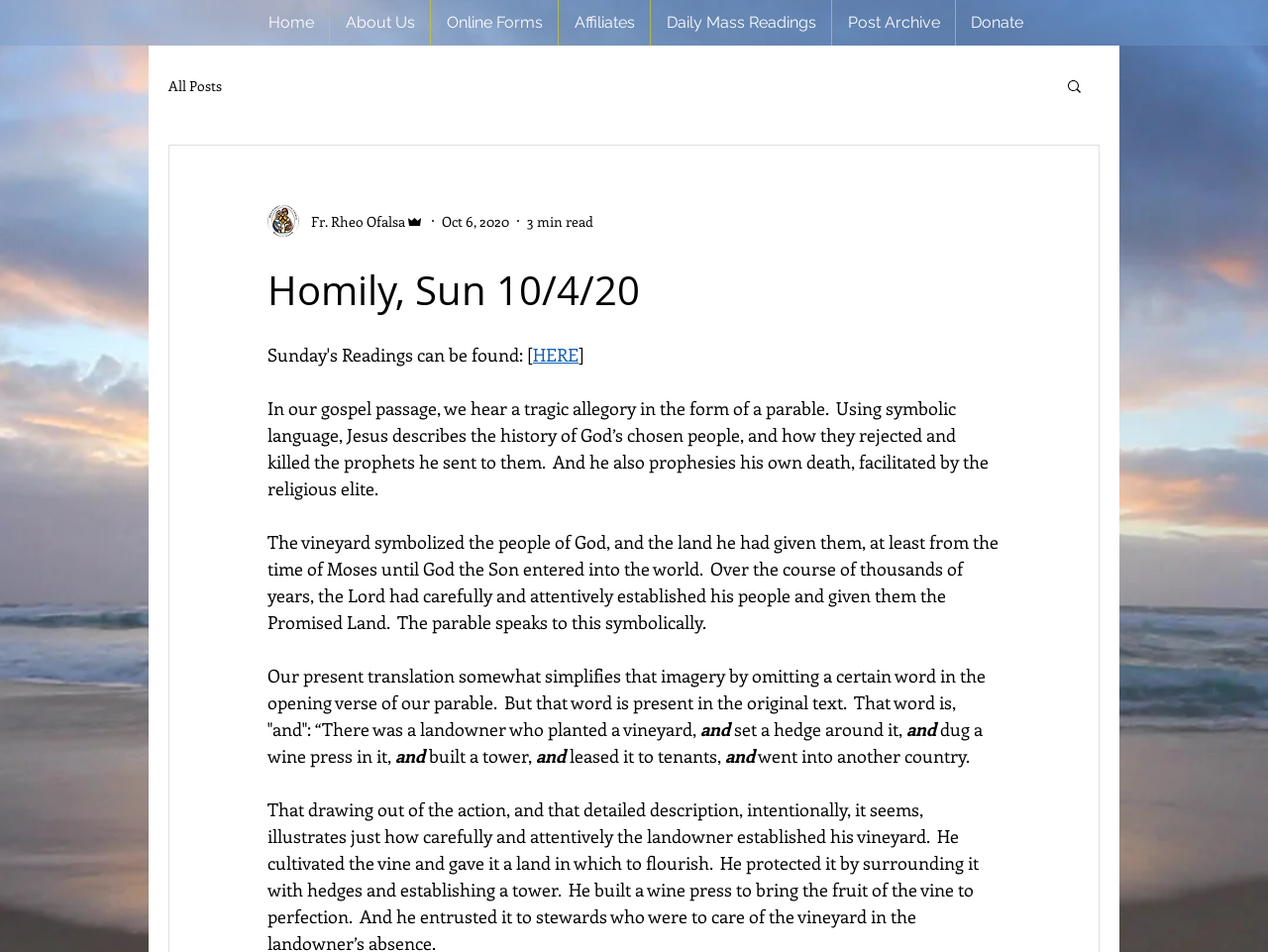Extract the primary heading text from the webpage.

Homily, Sun 10/4/20